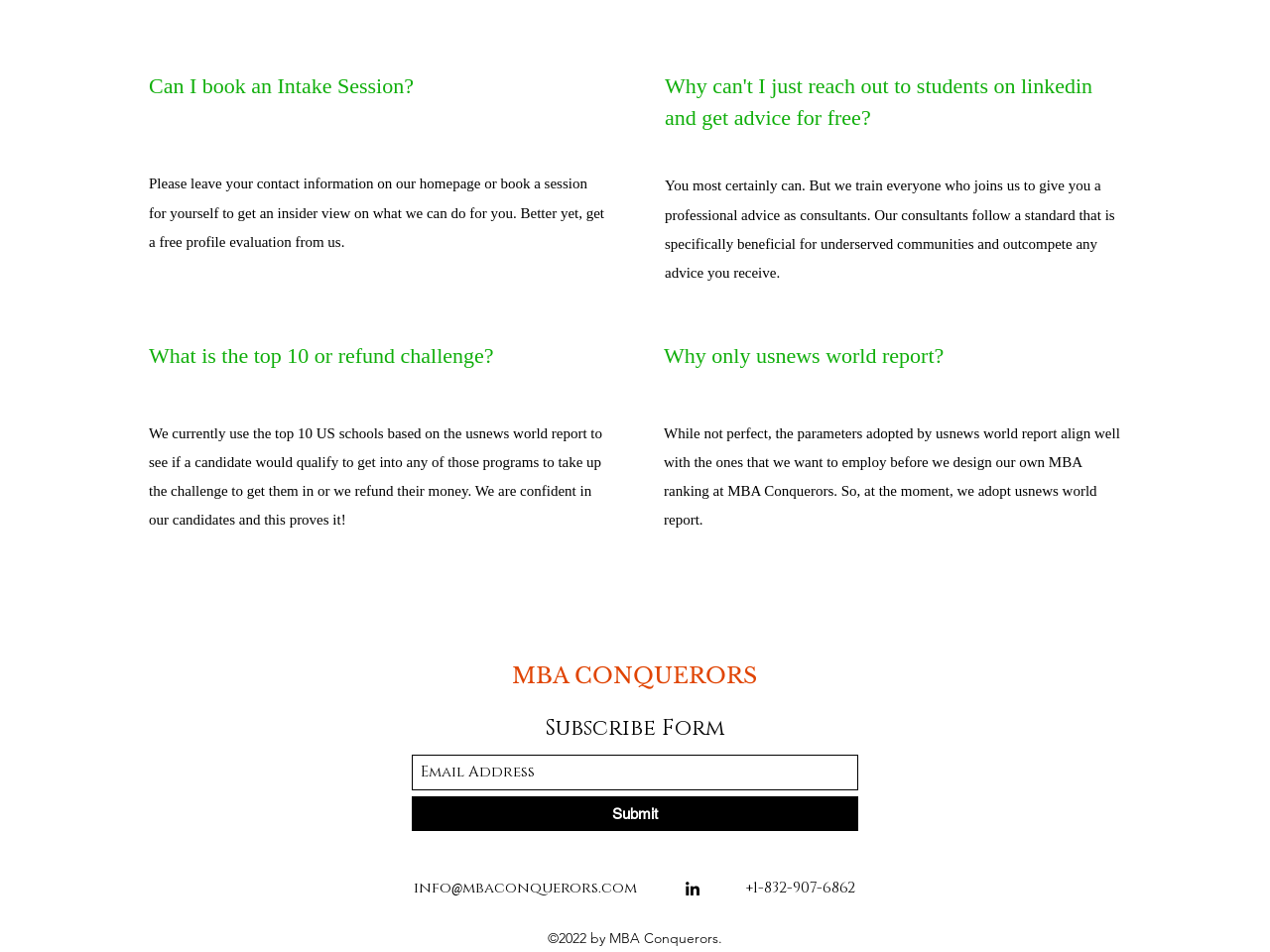Based on the element description Submit, identify the bounding box coordinates for the UI element. The coordinates should be in the format (top-left x, top-left y, bottom-right x, bottom-right y) and within the 0 to 1 range.

[0.324, 0.836, 0.676, 0.873]